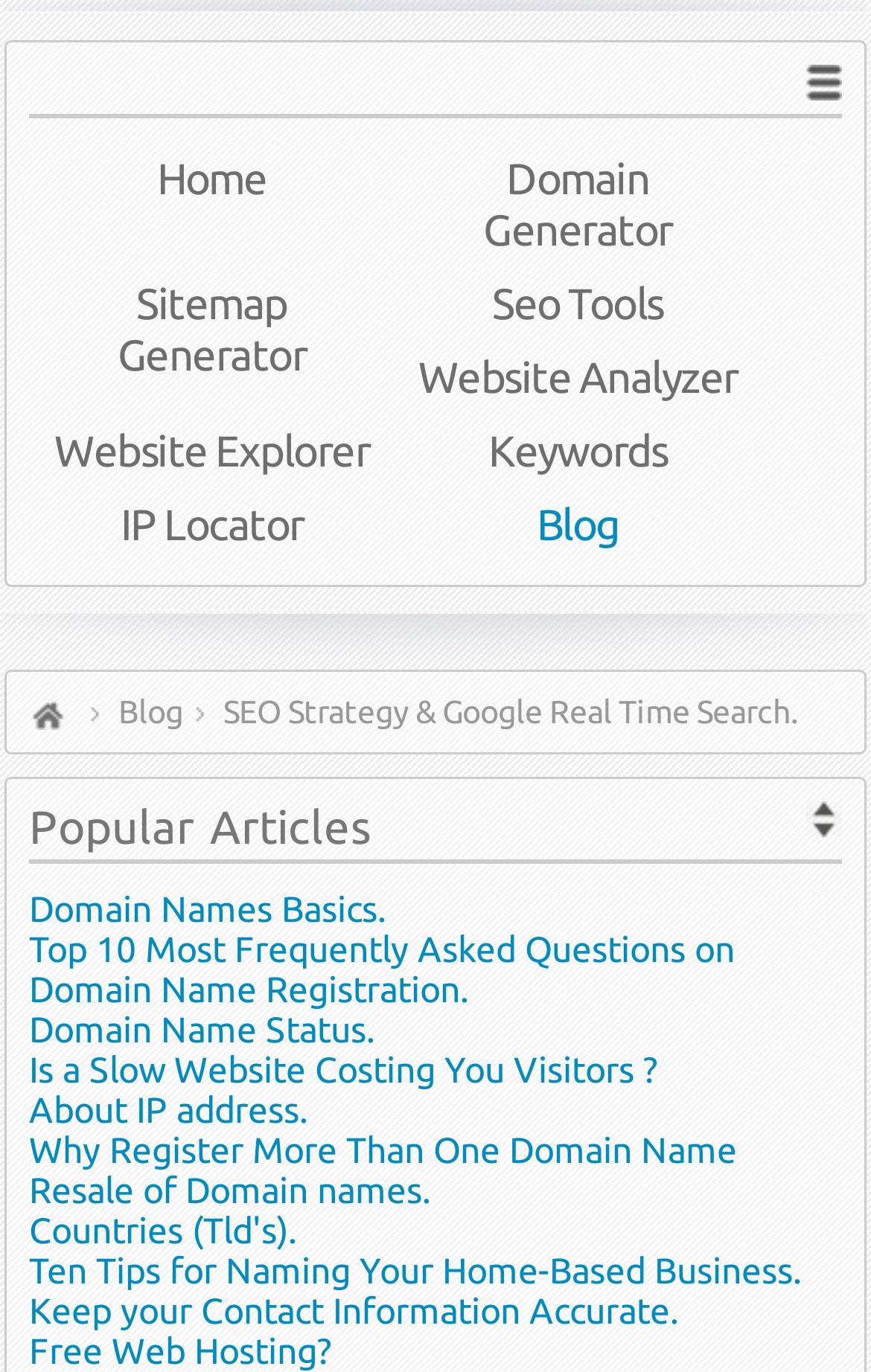Using the provided element description "Keep your Contact Information Accurate.", determine the bounding box coordinates of the UI element.

[0.033, 0.94, 0.779, 0.97]